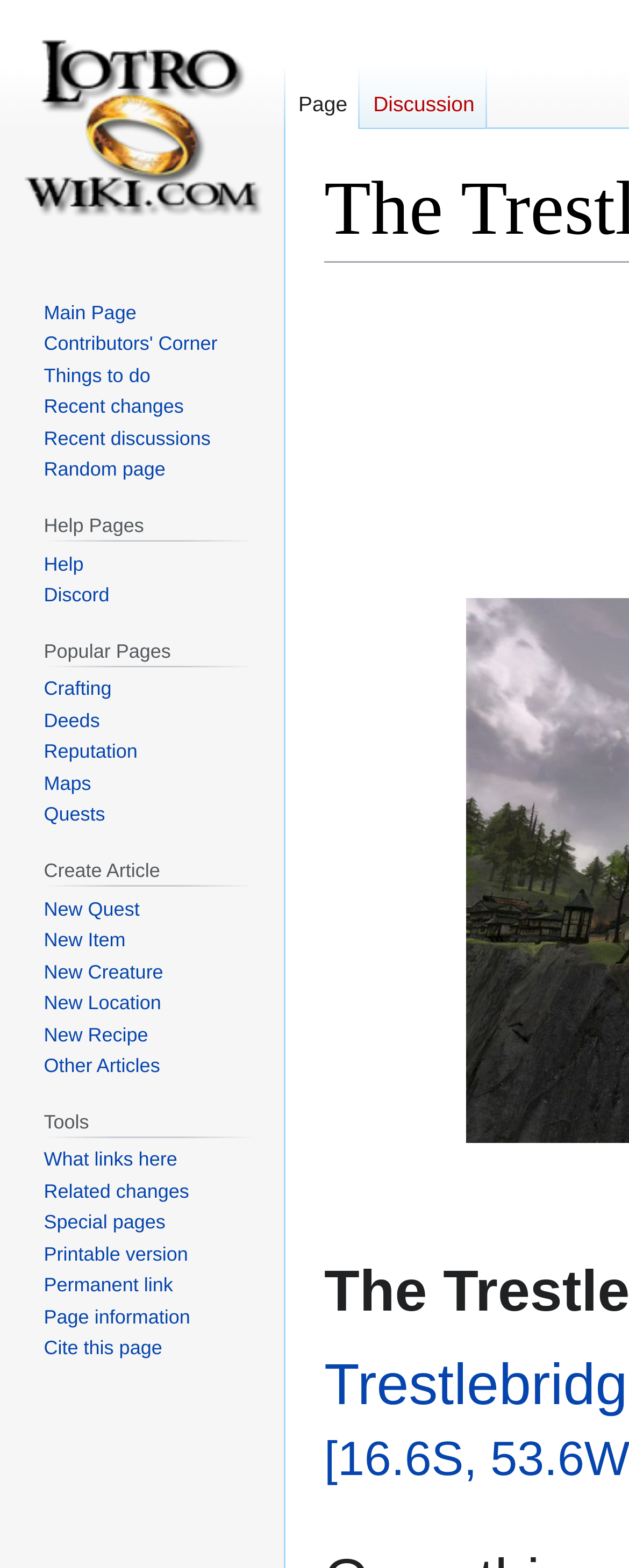What type of information can be found in the 'Popular Pages' section?
Give a comprehensive and detailed explanation for the question.

The 'Popular Pages' section is a navigation menu that provides links to popular pages related to different topics such as crafting, deeds, reputation, maps, and quests. This section is likely intended for users who want to quickly access information about these popular topics.